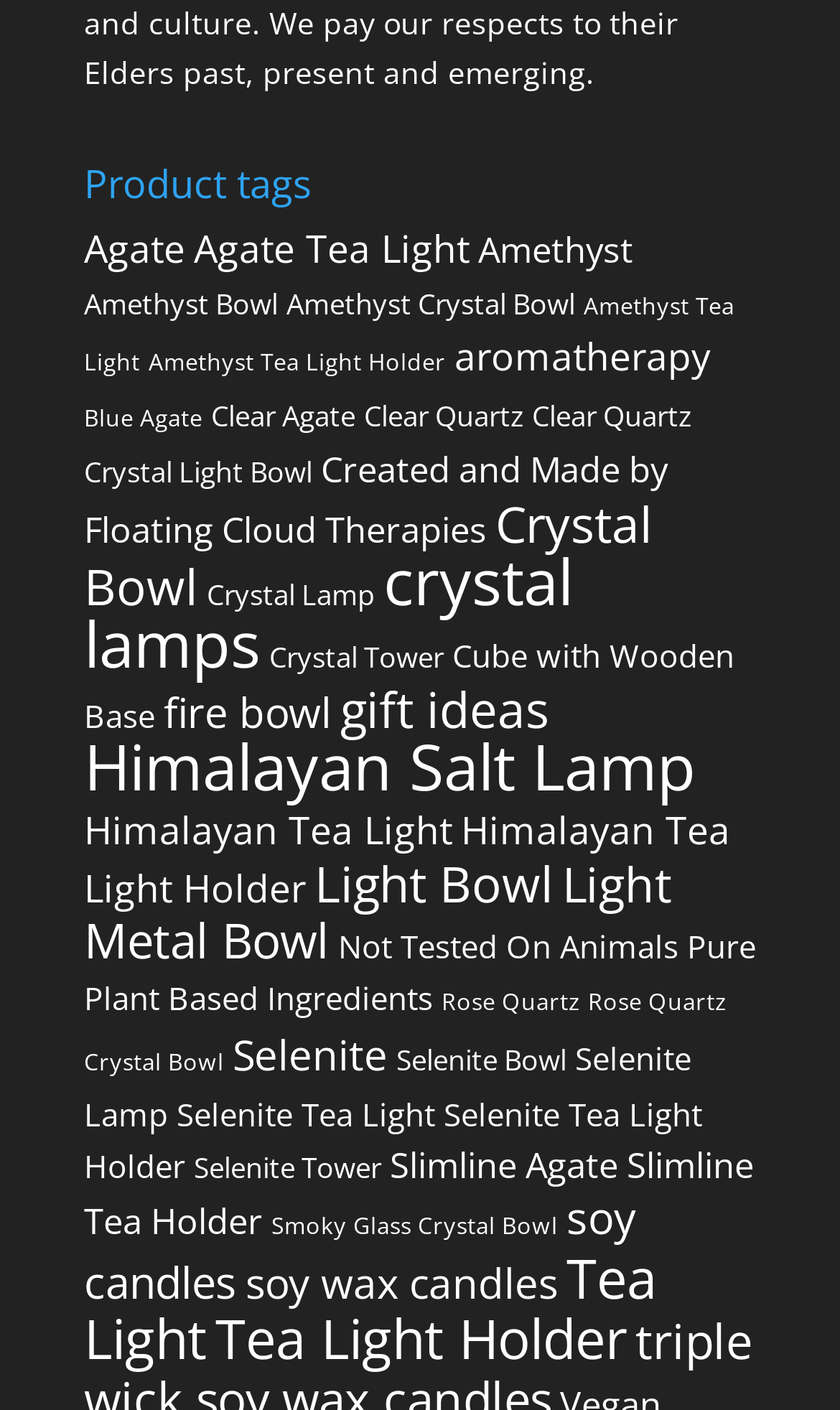Carefully examine the image and provide an in-depth answer to the question: What is the product type with the most variations?

I looked at the links under the 'Product tags' heading and found that 'Tea Light' has 18 products, and 'Tea Light Holder' also has 18 products, which are the highest numbers of products among all product types.